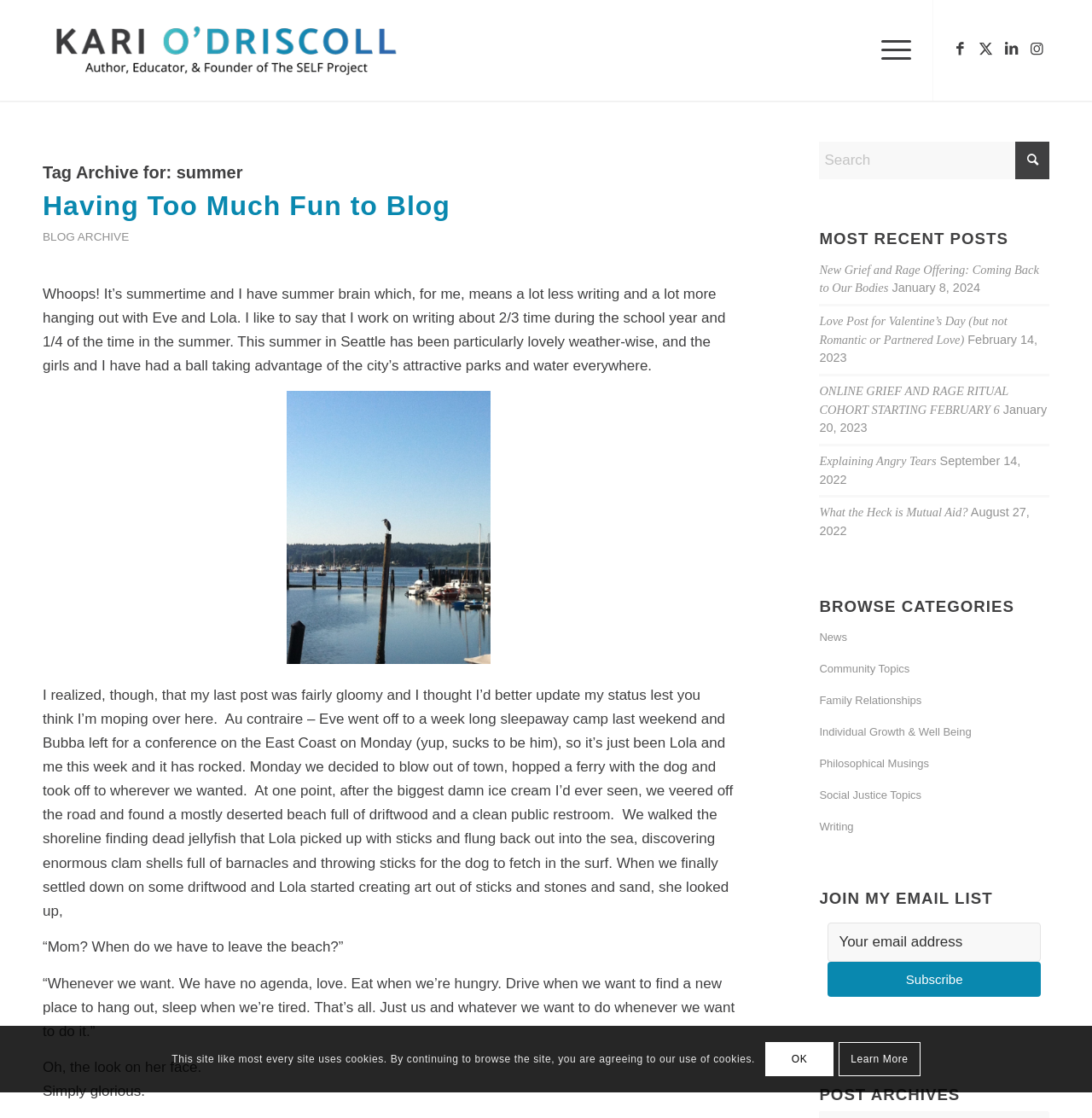What is the category of the post 'Having Too Much Fun to Blog'?
Give a detailed response to the question by analyzing the screenshot.

The post 'Having Too Much Fun to Blog' is categorized under 'summer' as indicated by the heading 'Tag Archive for: summer' with the bounding box coordinates [0.039, 0.146, 0.712, 0.163].